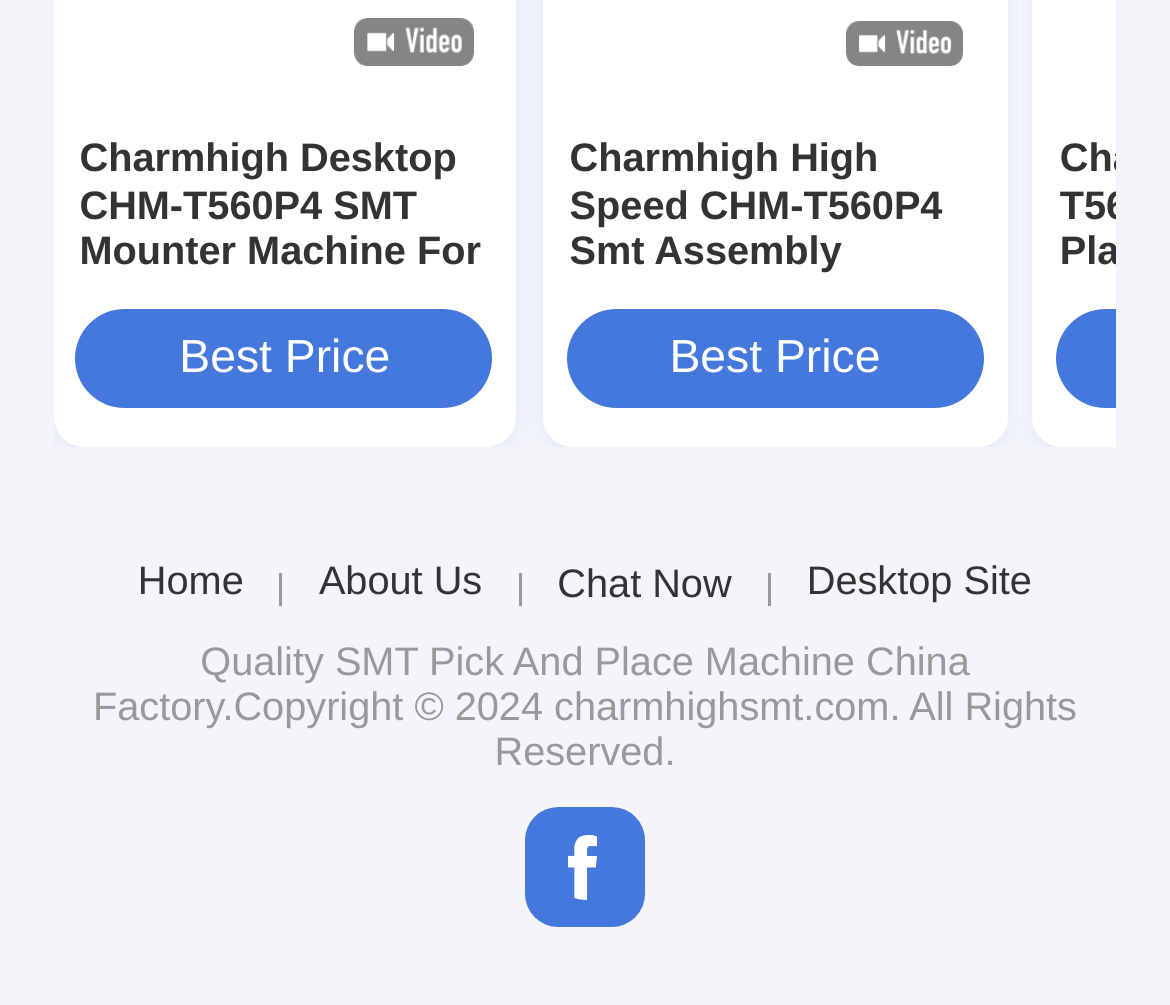Please provide a detailed answer to the question below based on the screenshot: 
What is the name of the SMT mounter machine?

I found the answer by looking at the first link element with the text 'Charmhigh Desktop CHM-T560P4 SMT Mounter Machine For Electronic Product' which is also a heading element, indicating that it's a title or a main topic on the webpage.